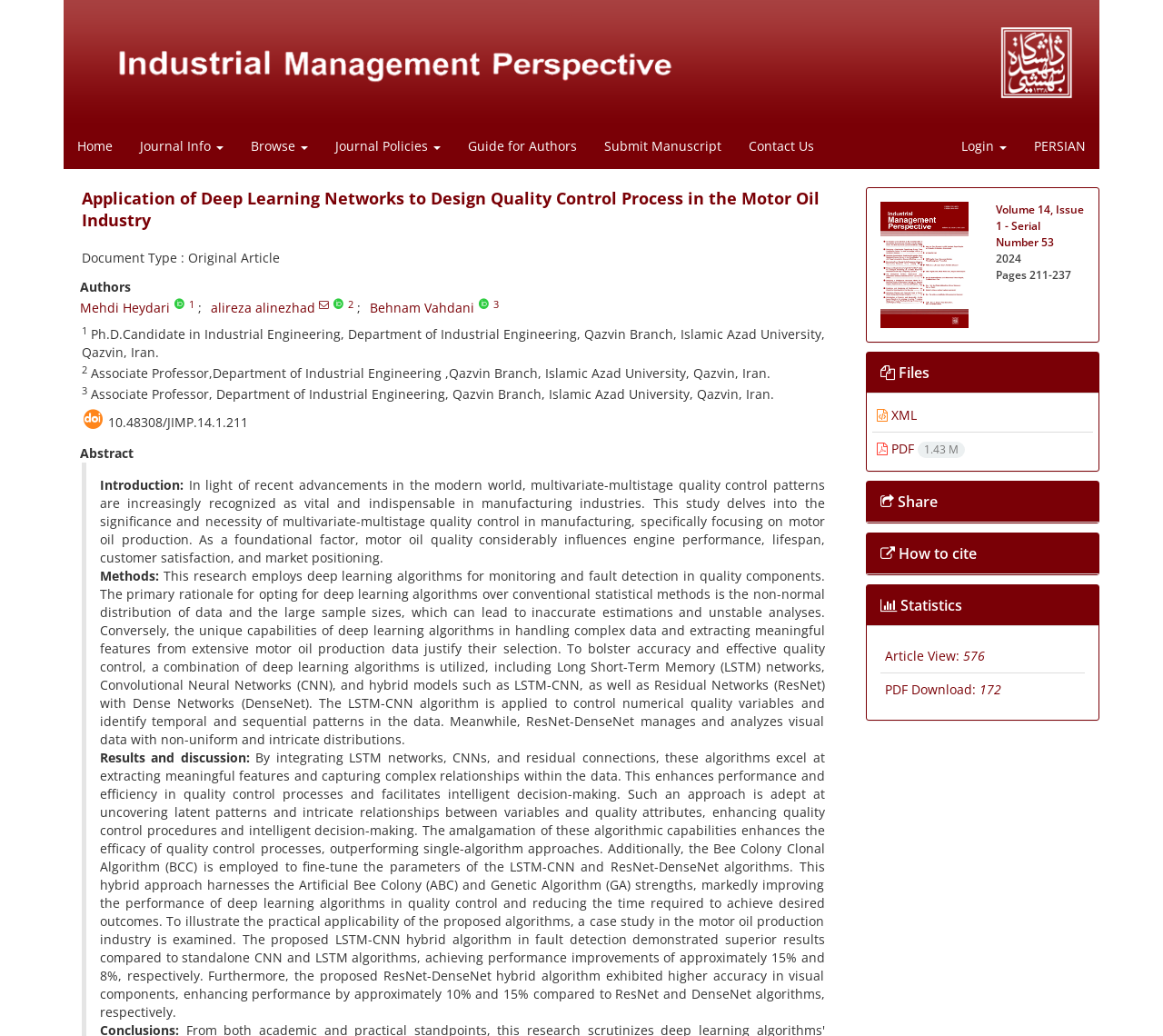Specify the bounding box coordinates of the element's region that should be clicked to achieve the following instruction: "Click the 'Home' link". The bounding box coordinates consist of four float numbers between 0 and 1, in the format [left, top, right, bottom].

[0.055, 0.12, 0.109, 0.164]